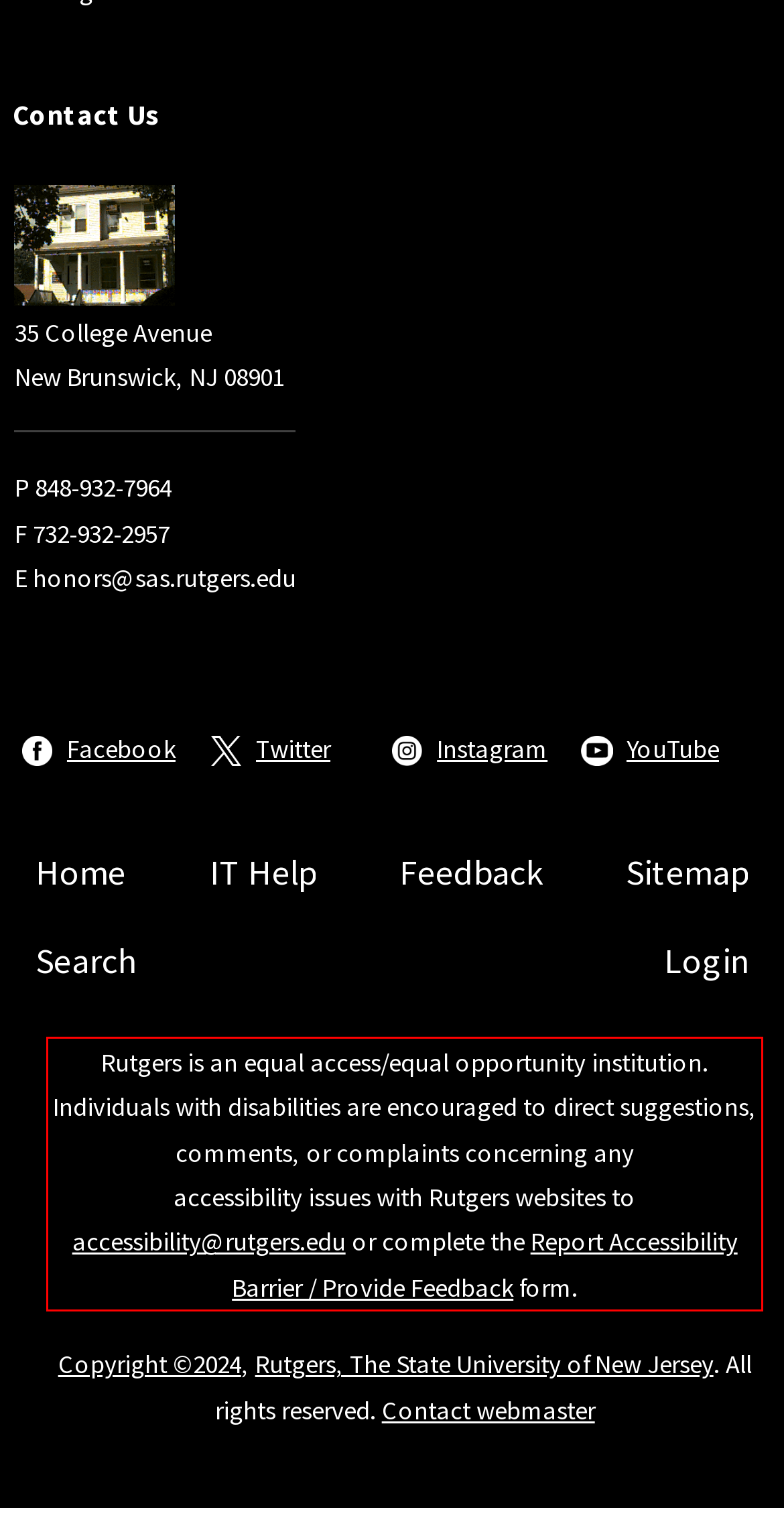Given a screenshot of a webpage containing a red bounding box, perform OCR on the text within this red bounding box and provide the text content.

Rutgers is an equal access/equal opportunity institution. Individuals with disabilities are encouraged to direct suggestions, comments, or complaints concerning any accessibility issues with Rutgers websites to accessibility@rutgers.edu or complete the Report Accessibility Barrier / Provide Feedback form.